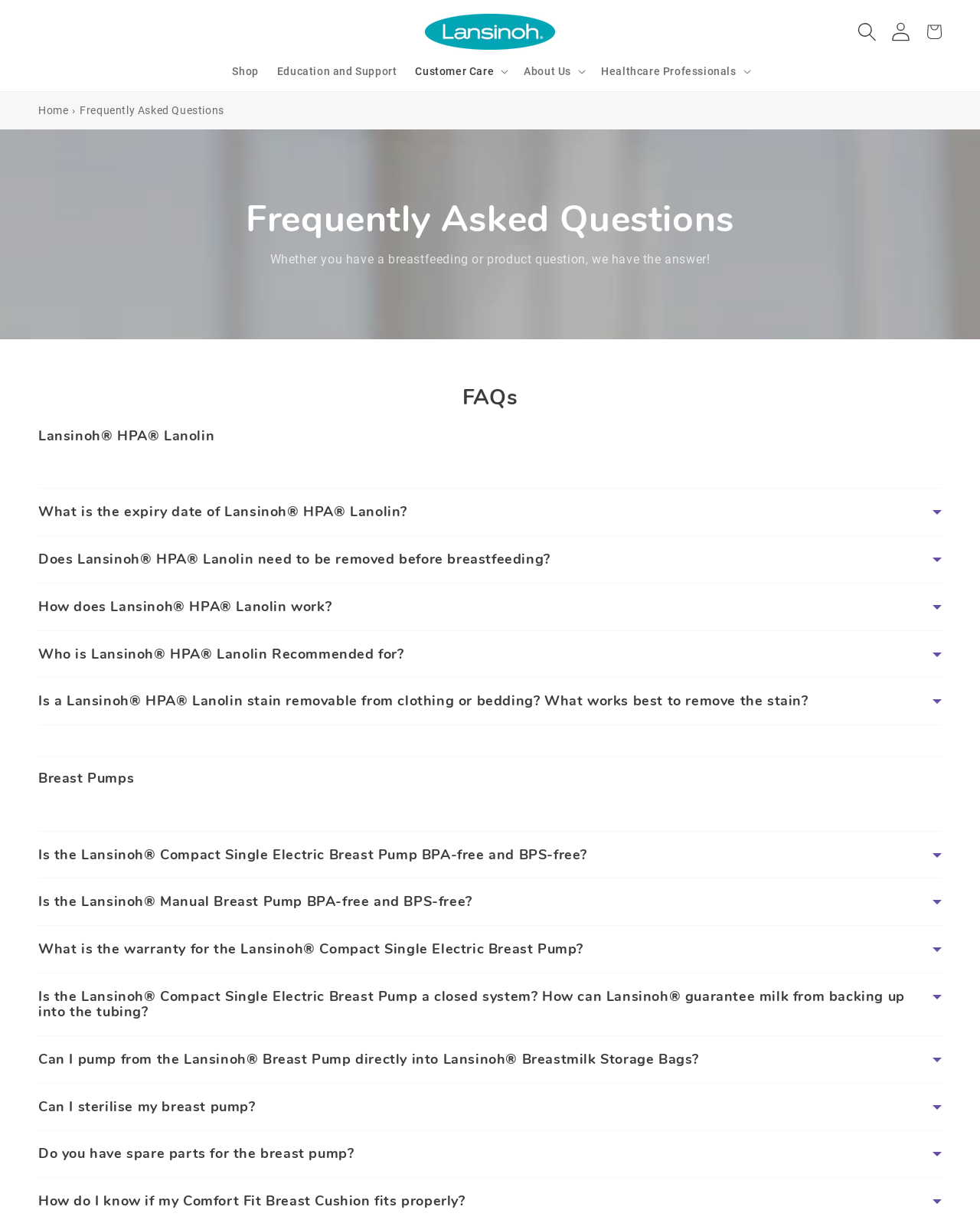Utilize the details in the image to give a detailed response to the question: What is the purpose of Lansinoh HPA Lanolin?

According to the webpage content, Lansinoh HPA Lanolin is intended for breastfeeding mothers experiencing nipple soreness, and it can help soothe, accelerate healing, and protect sore and cracked nipples caused by breastfeeding.